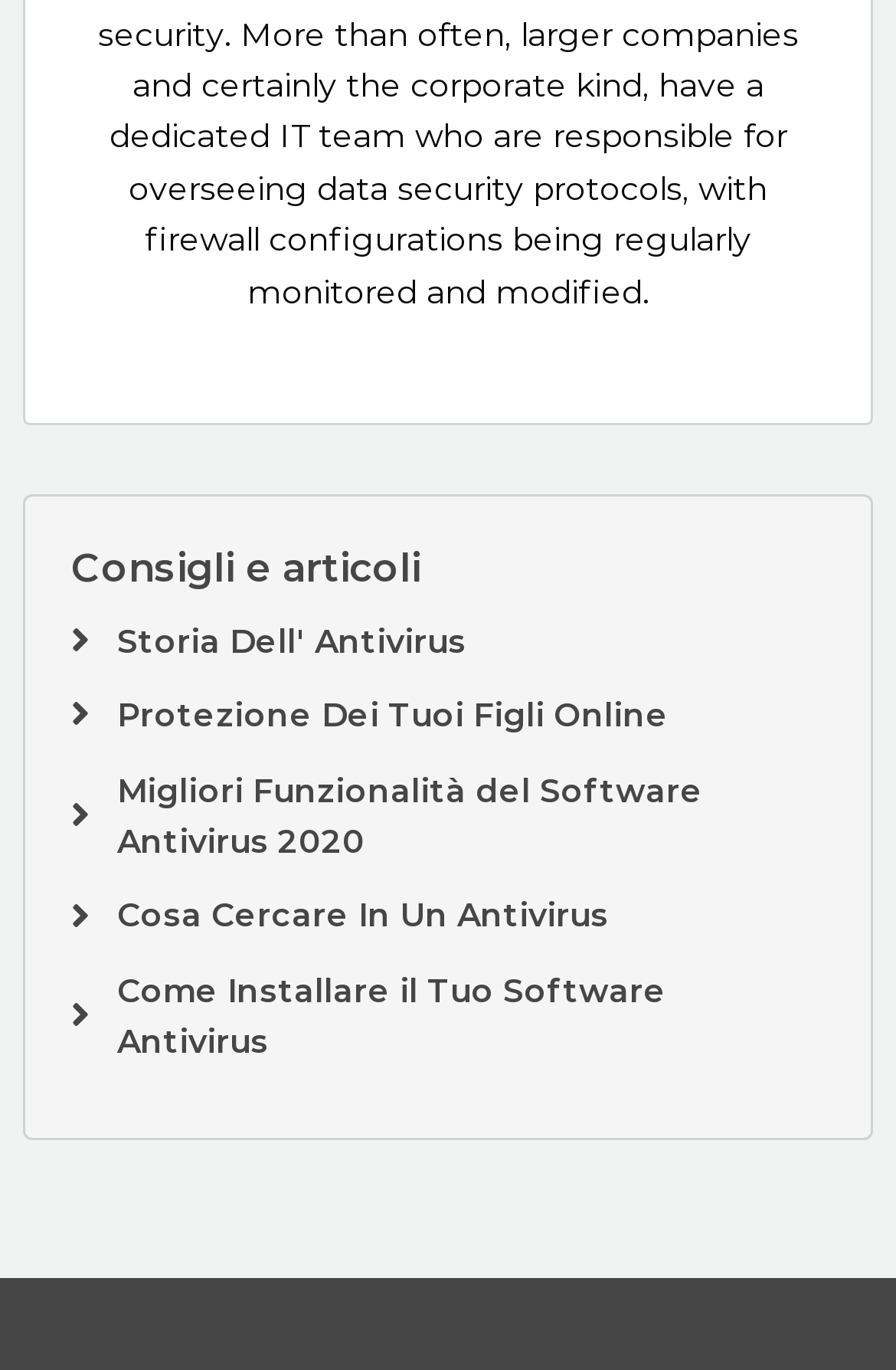Find the bounding box of the UI element described as: "Storia Dell' Antivirus". The bounding box coordinates should be given as four float values between 0 and 1, i.e., [left, top, right, bottom].

[0.131, 0.453, 0.521, 0.483]